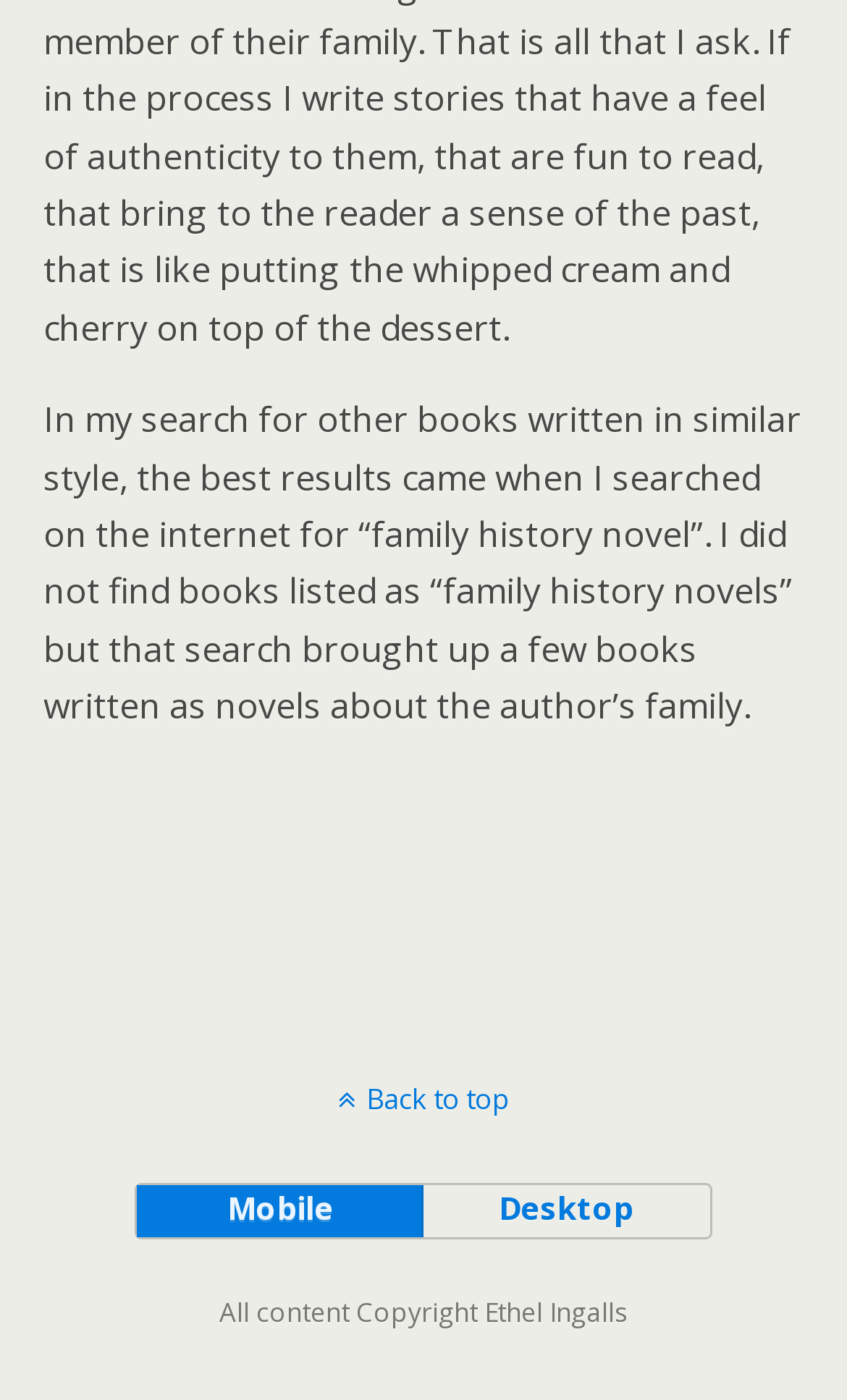Can you find the bounding box coordinates for the UI element given this description: "Back to top"? Provide the coordinates as four float numbers between 0 and 1: [left, top, right, bottom].

[0.0, 0.771, 1.0, 0.798]